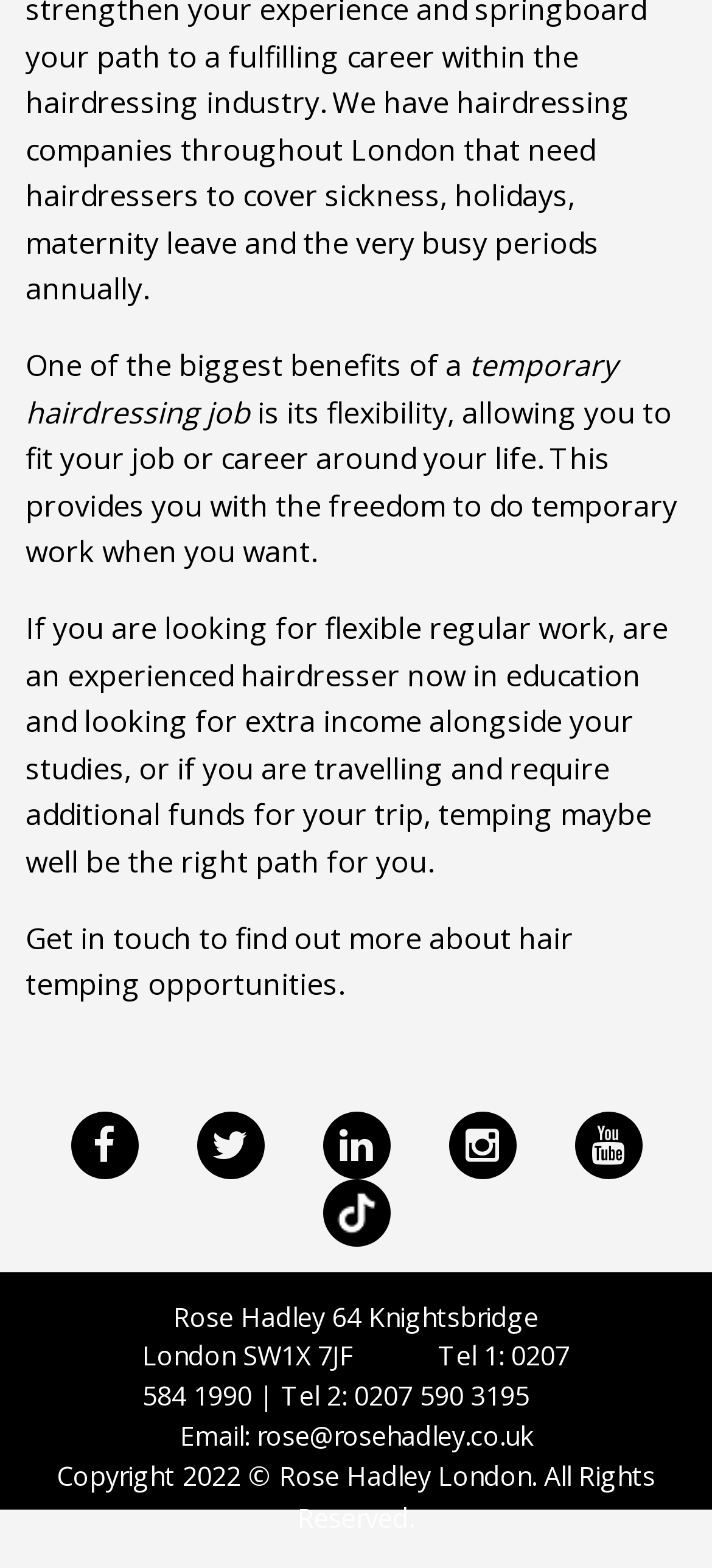What is the benefit of a temporary hairdressing job?
Please provide a detailed and comprehensive answer to the question.

According to the webpage, one of the biggest benefits of a temporary hairdressing job is its flexibility, allowing you to fit your job or career around your life.